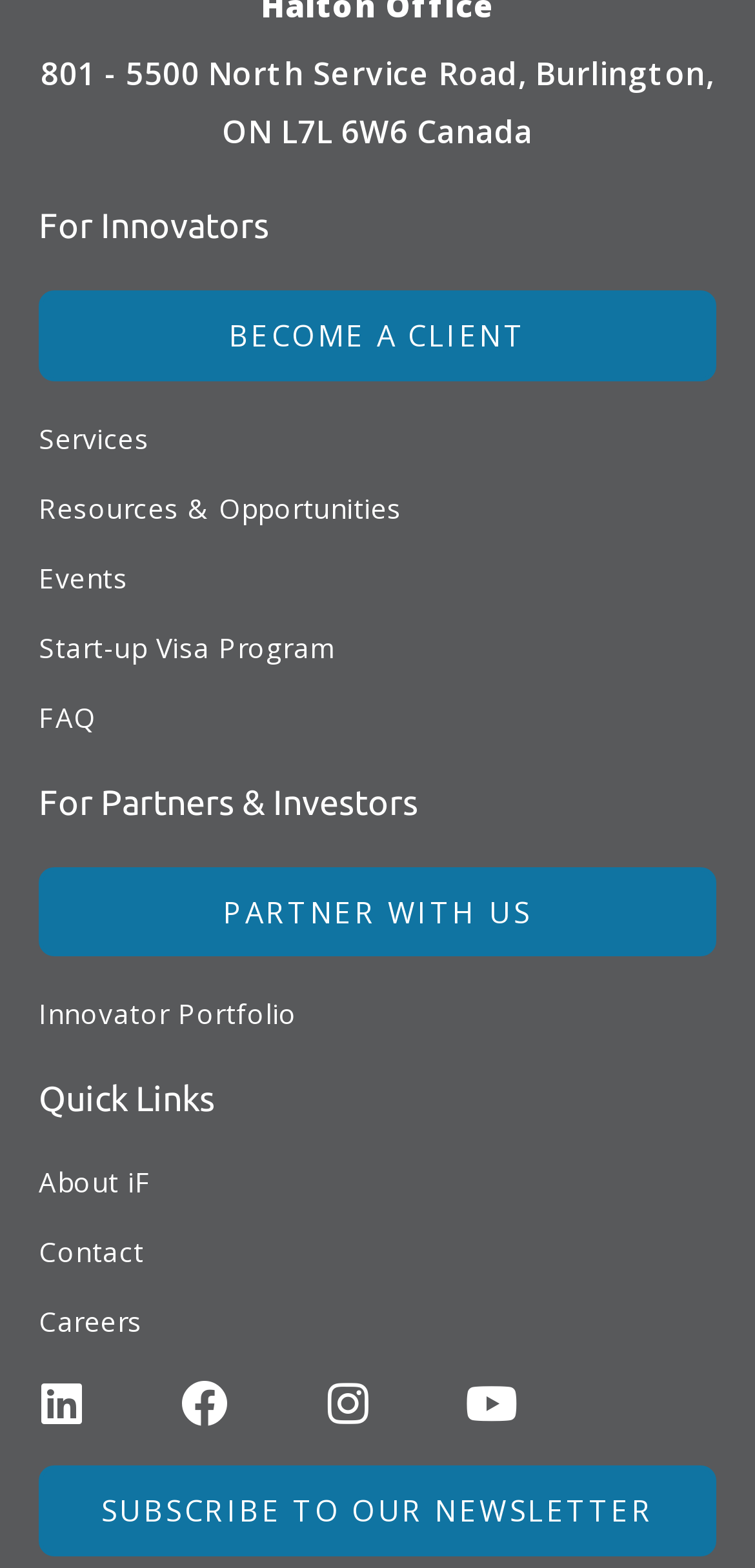Respond with a single word or phrase to the following question: What is the last link mentioned under 'Quick Links'?

Careers